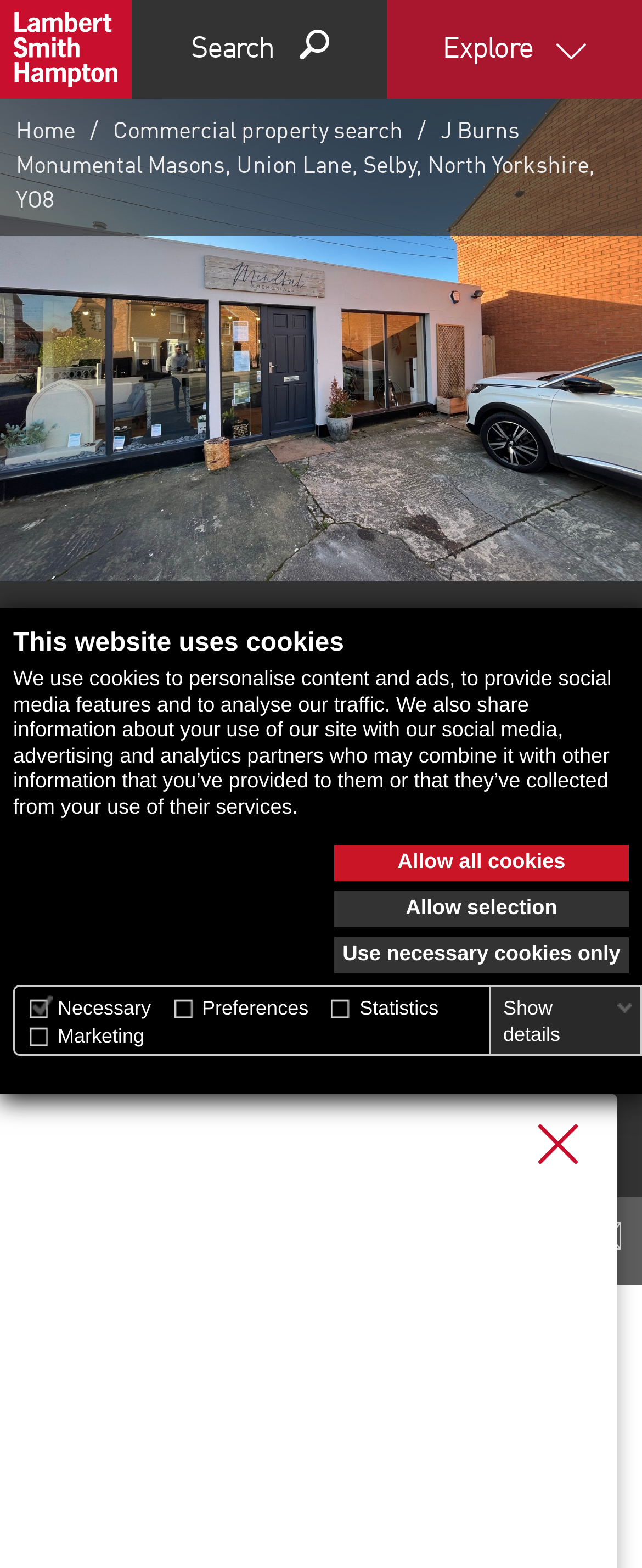Indicate the bounding box coordinates of the element that needs to be clicked to satisfy the following instruction: "Click the LSH logo". The coordinates should be four float numbers between 0 and 1, i.e., [left, top, right, bottom].

[0.0, 0.0, 0.205, 0.063]